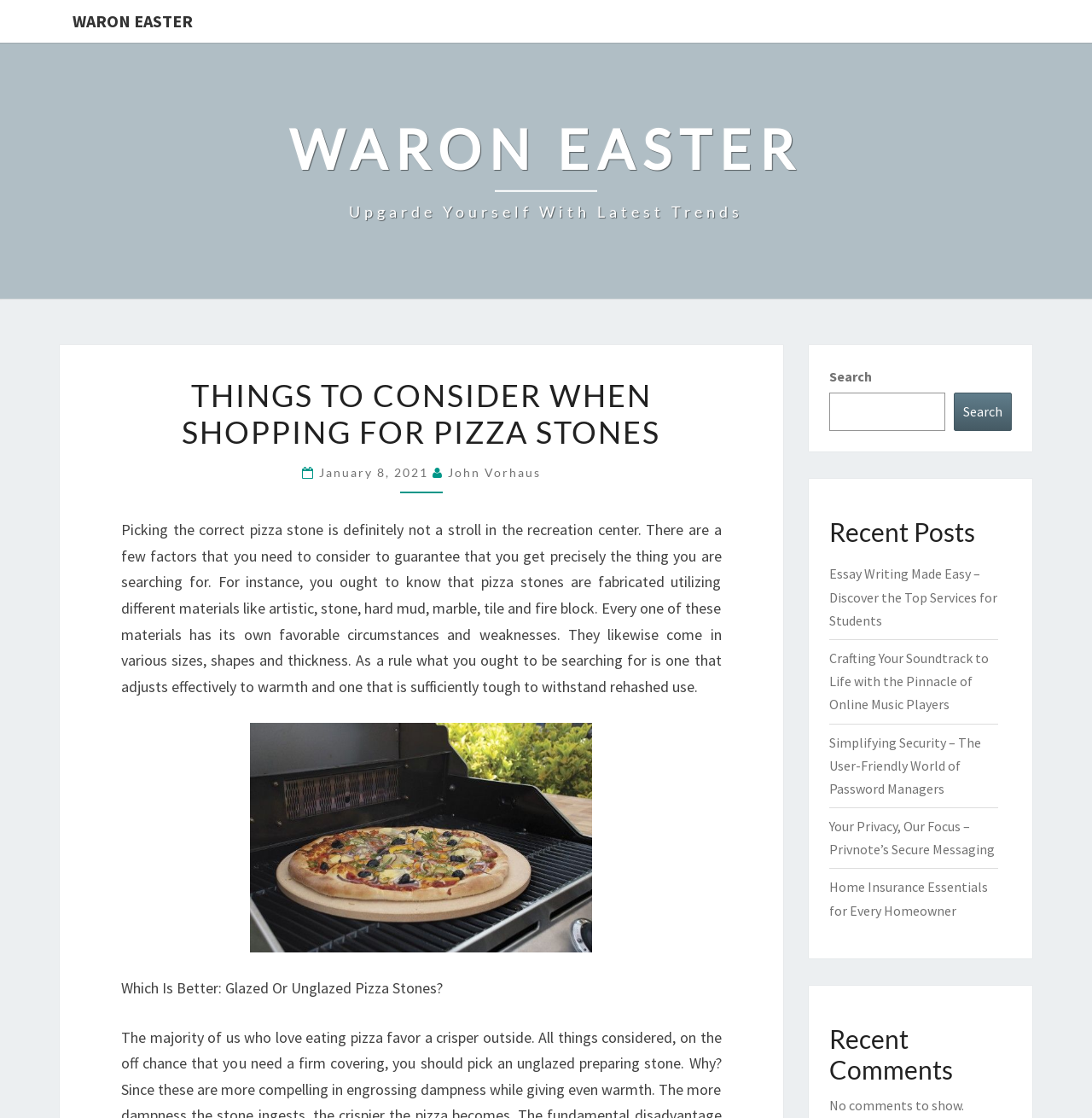Please specify the bounding box coordinates of the clickable section necessary to execute the following command: "Search for something".

[0.759, 0.351, 0.866, 0.386]